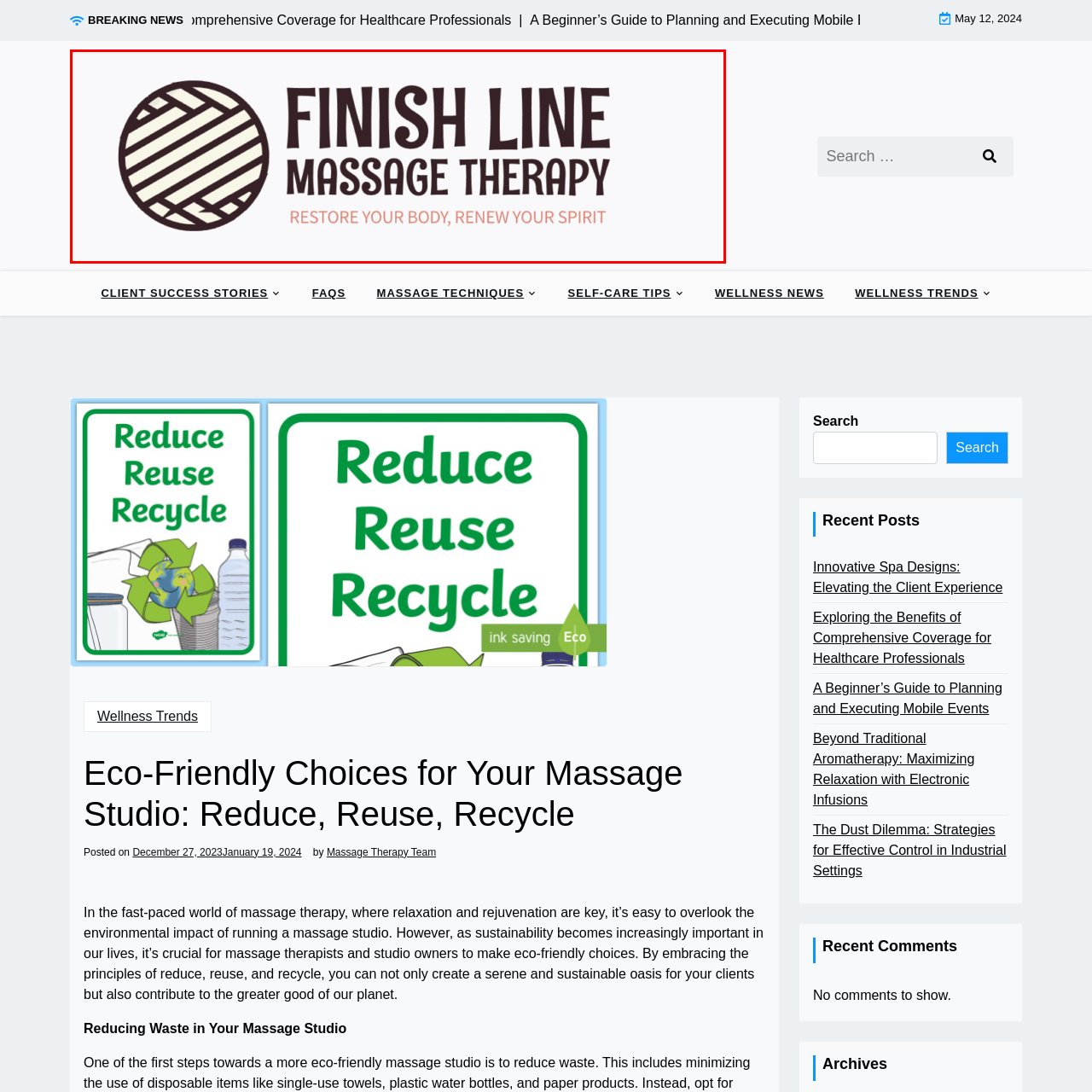What is the font style of 'FINISH LINE'?
Examine the image outlined by the red bounding box and answer the question with as much detail as possible.

The caption describes the font style of 'FINISH LINE' as bold and modern, conveying strength and professionalism.